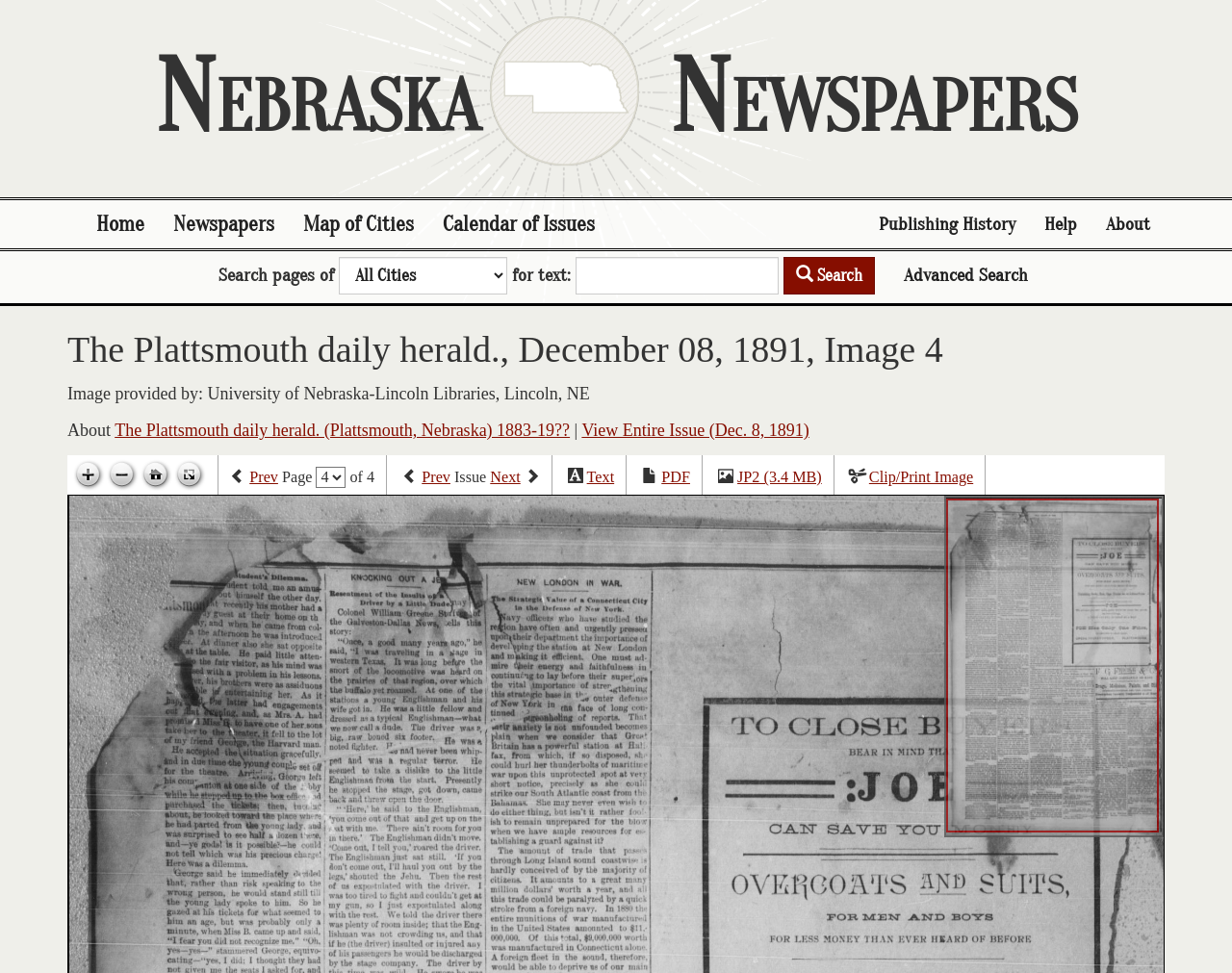Pinpoint the bounding box coordinates of the element to be clicked to execute the instruction: "Zoom in".

[0.058, 0.472, 0.085, 0.506]